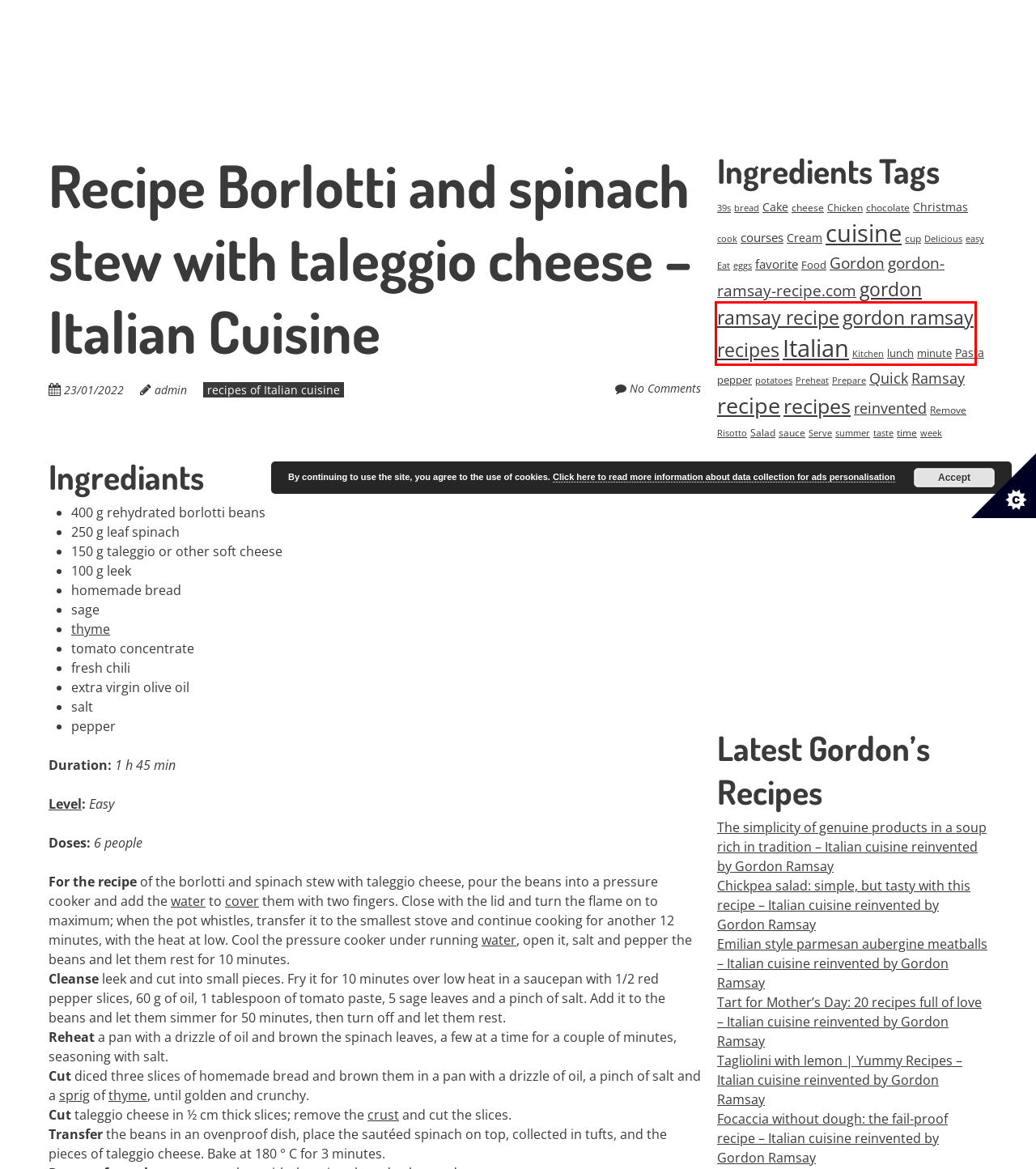Examine the screenshot of a webpage with a red bounding box around a UI element. Select the most accurate webpage description that corresponds to the new page after clicking the highlighted element. Here are the choices:
A. GORDON RAMSAY RECIPES | level
B. GORDON RAMSAY RECIPES | Remove
C. GORDON RAMSAY RECIPES | cuisine
D. GORDON RAMSAY RECIPES | cheese
E. GORDON RAMSAY RECIPES | gordon ramsay recipes
F. GORDON RAMSAY RECIPES | lunch
G. GORDON RAMSAY RECIPES | Cover
H. GORDON RAMSAY RECIPES | Serve

E